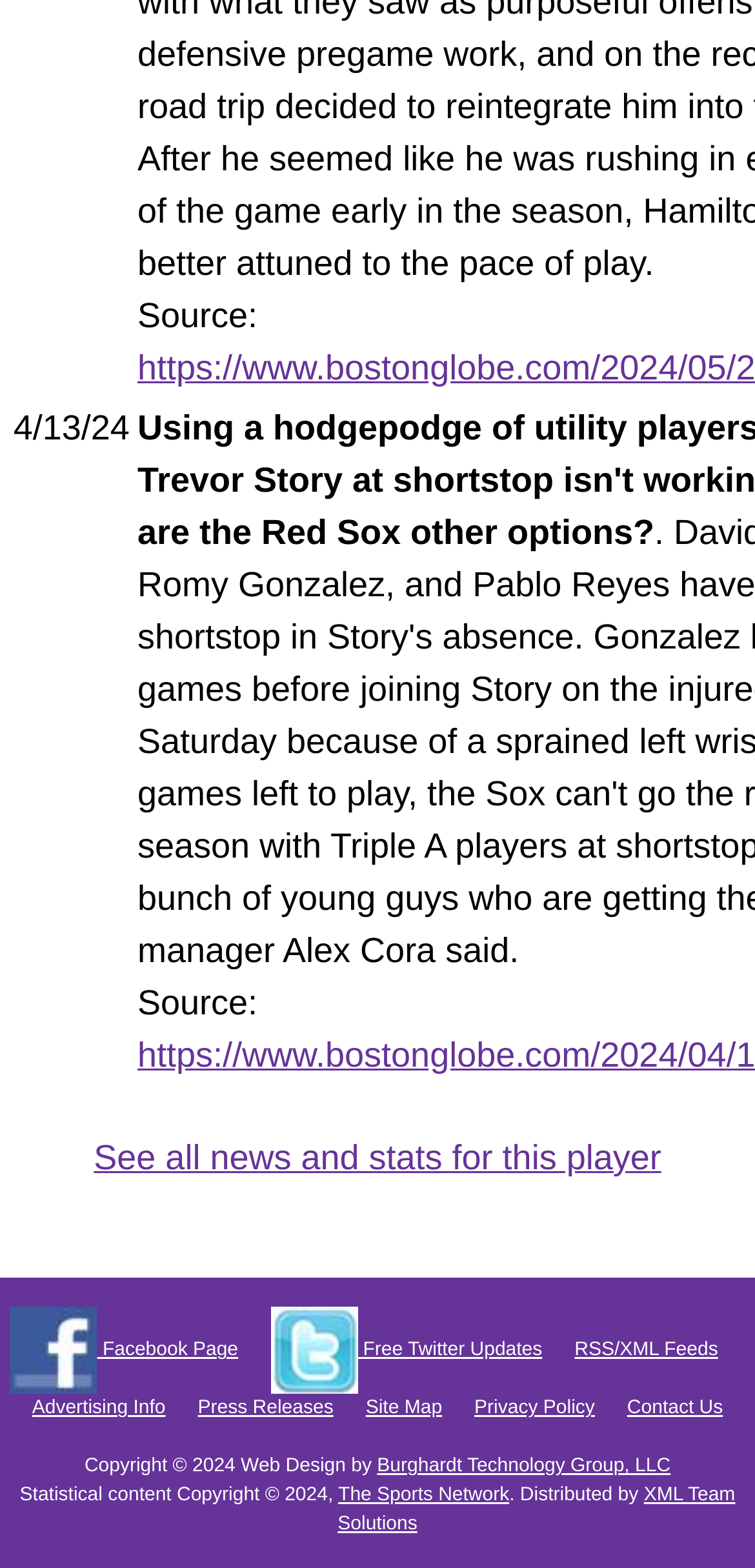Using a single word or phrase, answer the following question: 
What is the name of the company that designed the website?

Burghardt Technology Group, LLC